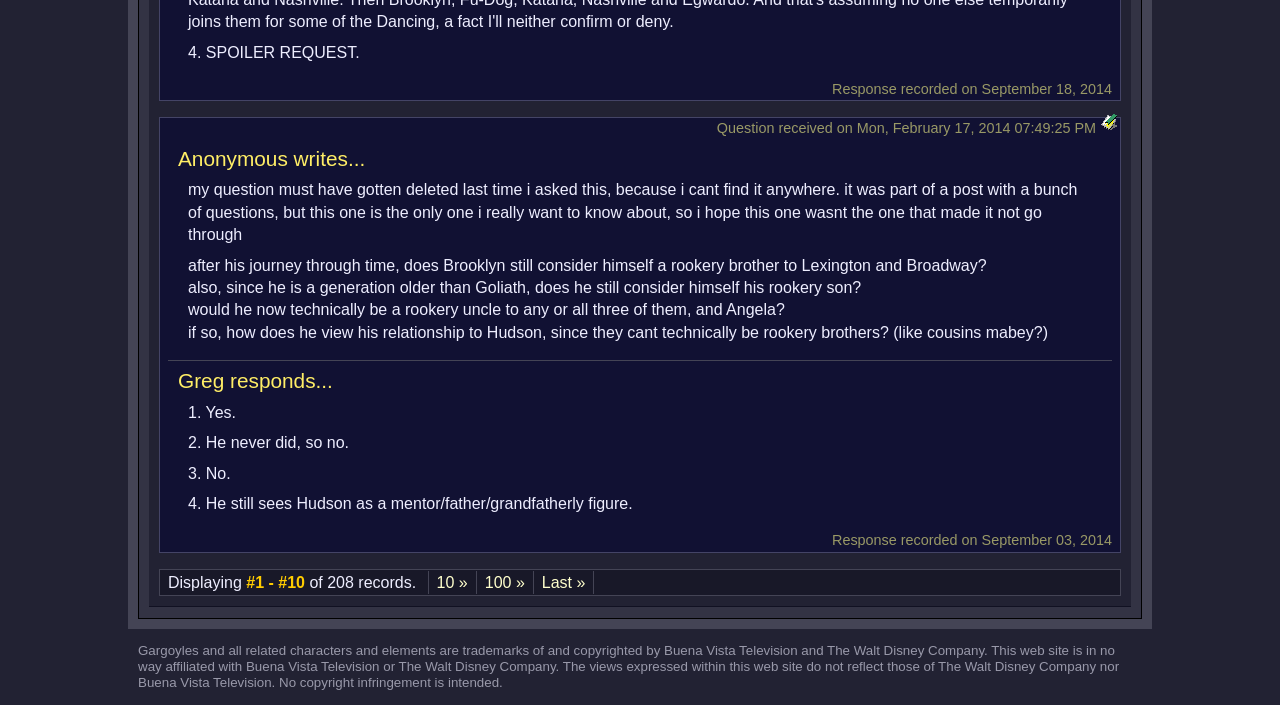What is the date of the response?
Based on the image, give a concise answer in the form of a single word or short phrase.

September 18, 2014